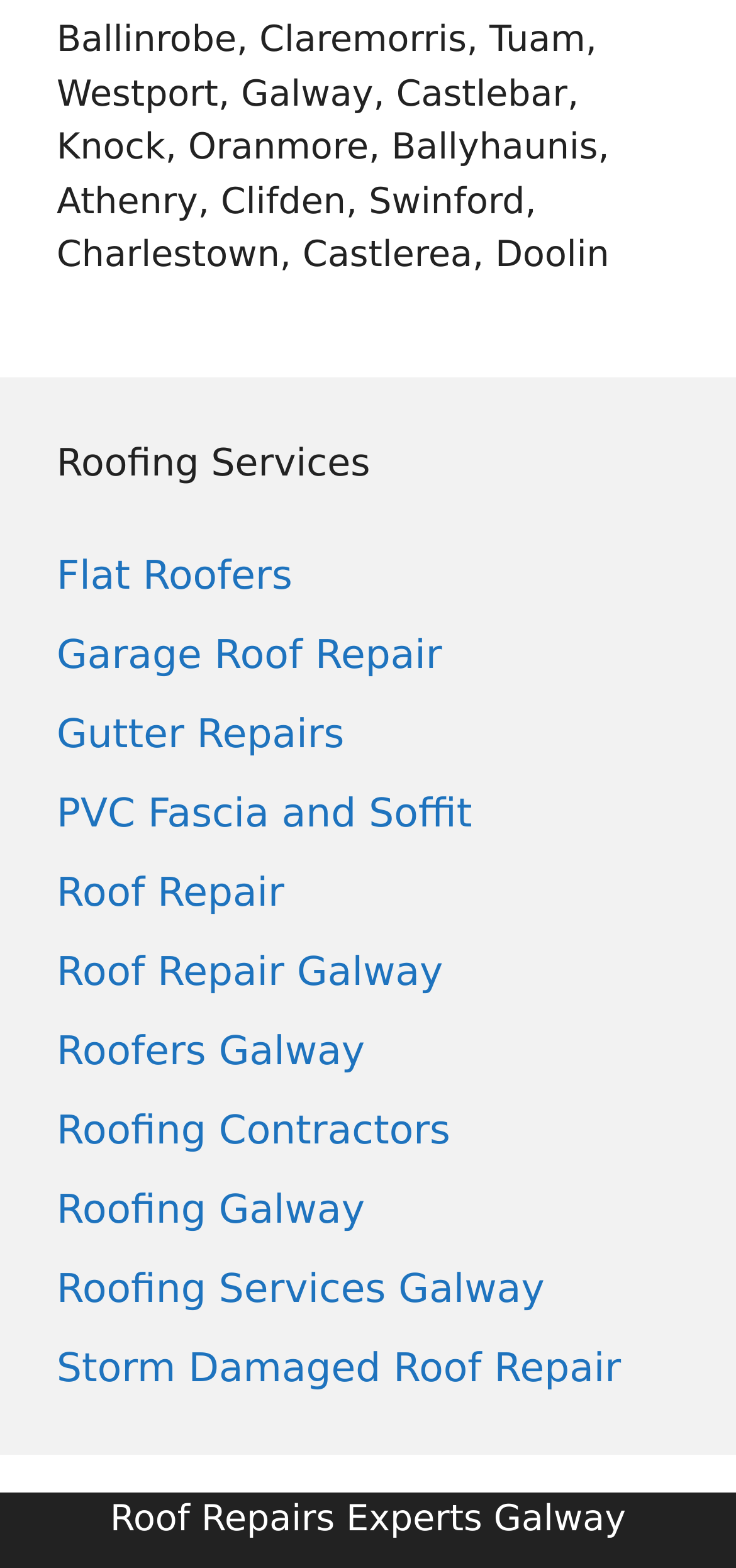Locate the bounding box of the UI element described by: "Garage Roof Repair" in the given webpage screenshot.

[0.077, 0.403, 0.601, 0.432]